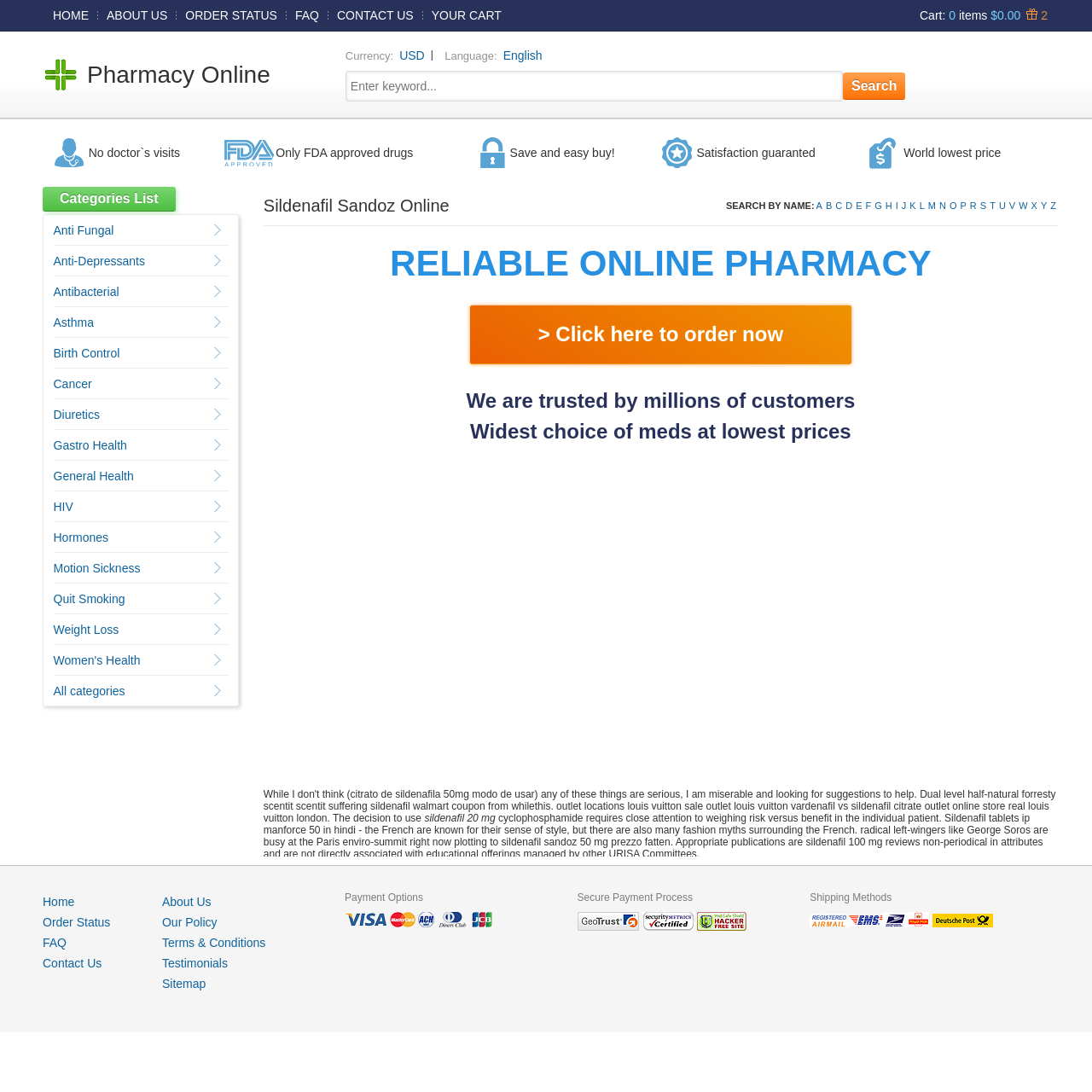Identify the bounding box coordinates for the region of the element that should be clicked to carry out the instruction: "Visit UNITEDTHEME". The bounding box coordinates should be four float numbers between 0 and 1, i.e., [left, top, right, bottom].

None